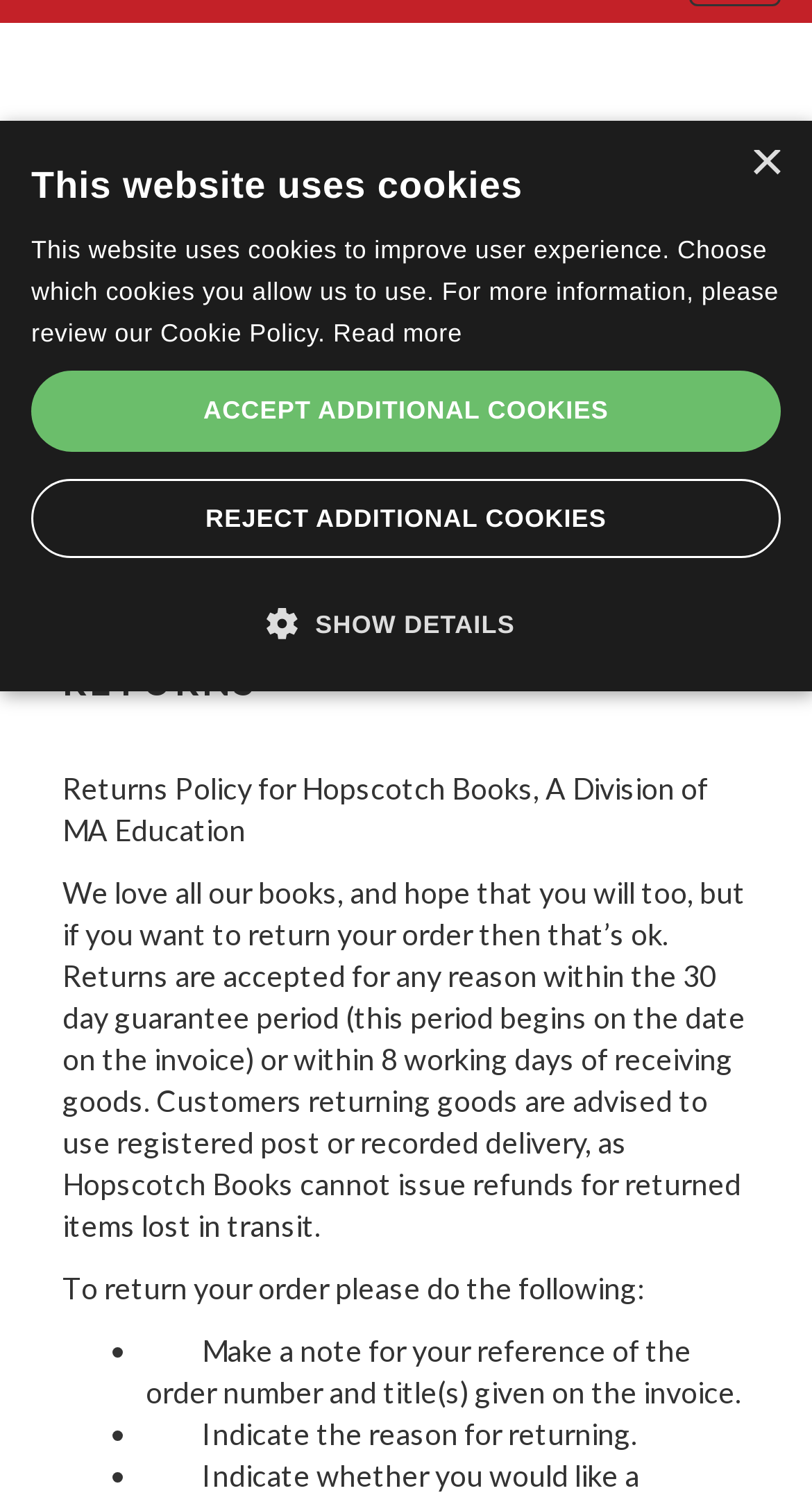Please find the bounding box for the UI component described as follows: "Show details Hide details".

[0.038, 0.4, 0.962, 0.428]